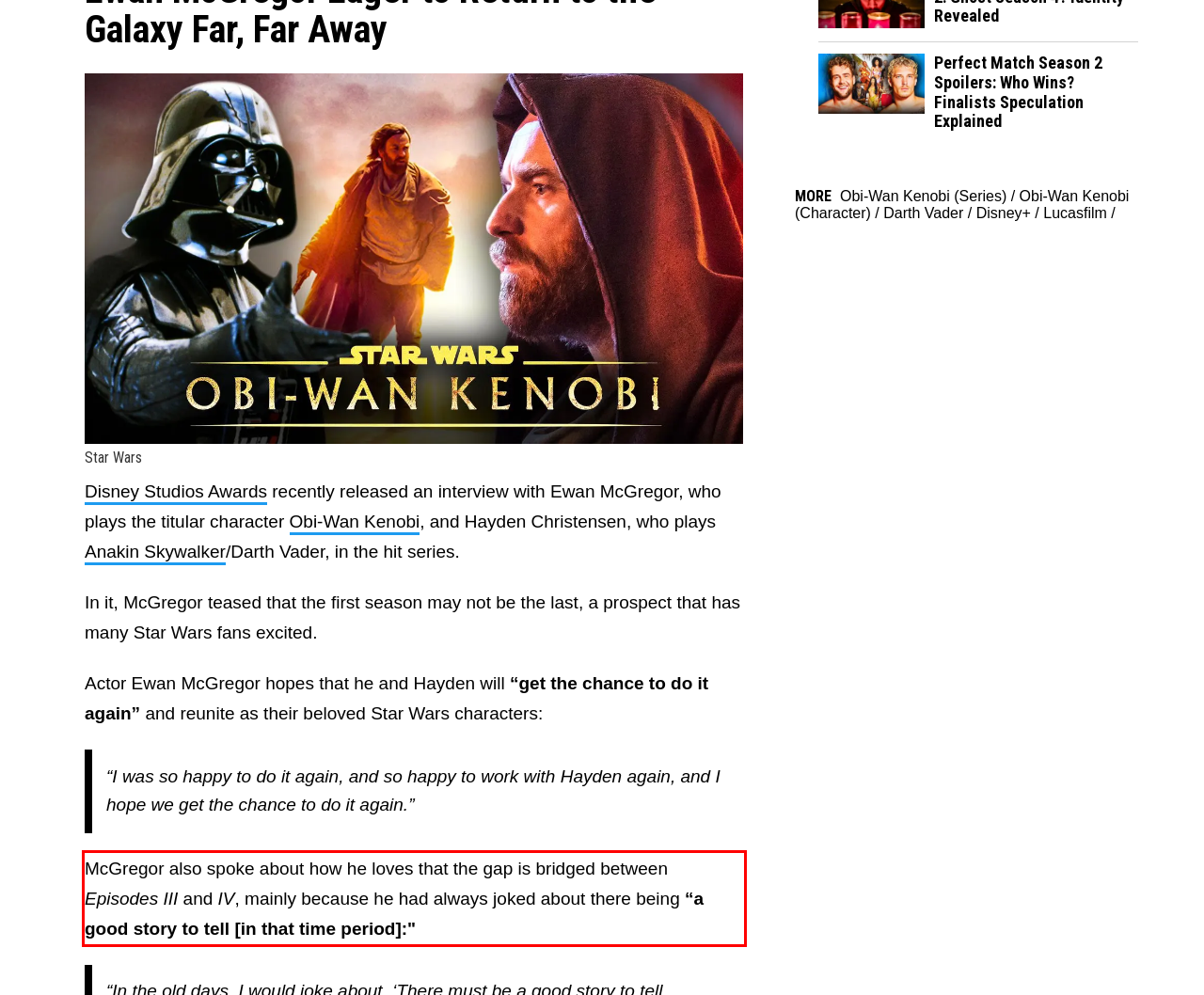Examine the webpage screenshot and use OCR to recognize and output the text within the red bounding box.

McGregor also spoke about how he loves that the gap is bridged between Episodes III and IV, mainly because he had always joked about there being “a good story to tell [in that time period]:"